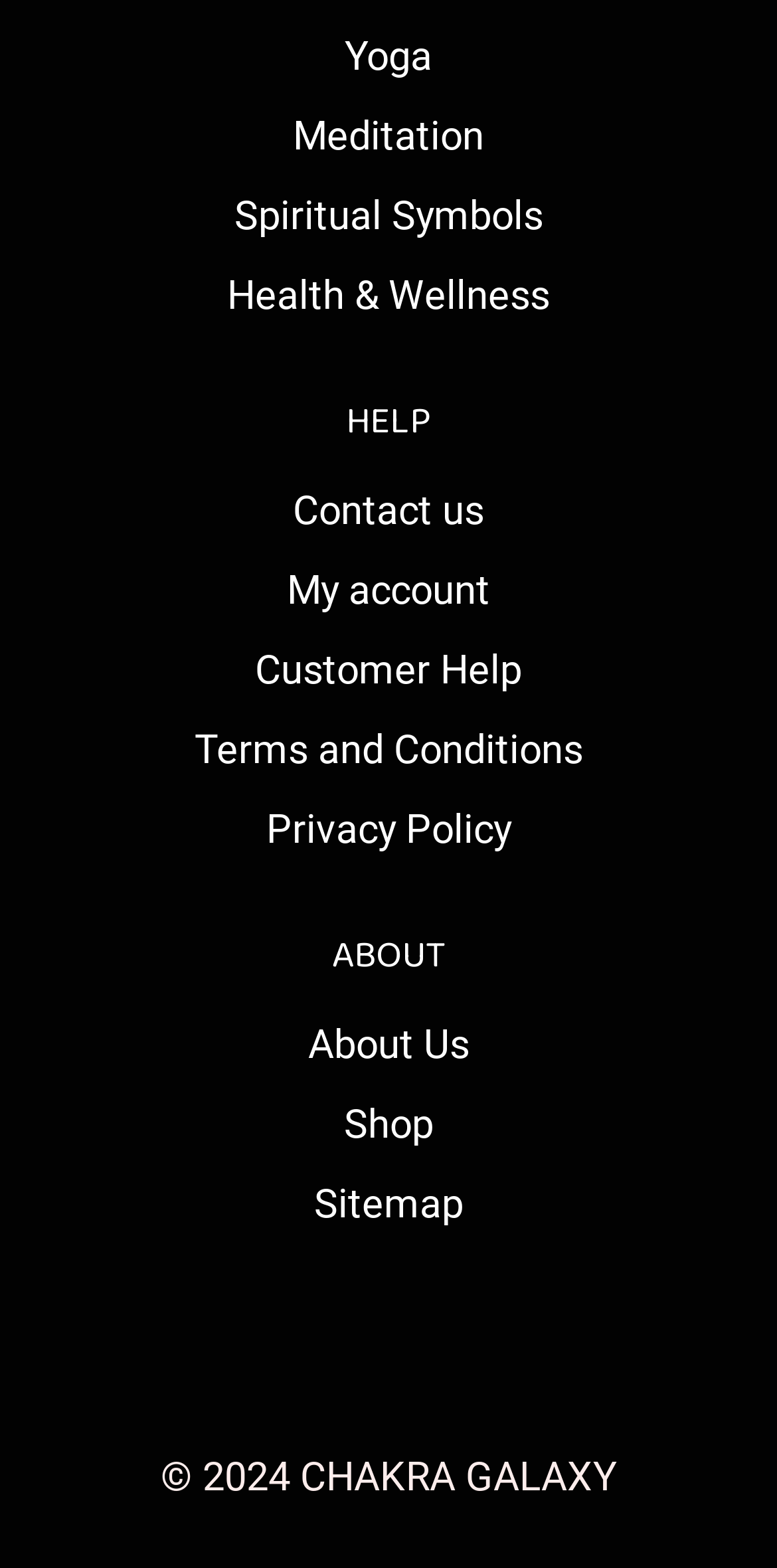Please determine the bounding box coordinates of the element's region to click in order to carry out the following instruction: "View About Us". The coordinates should be four float numbers between 0 and 1, i.e., [left, top, right, bottom].

[0.062, 0.641, 0.938, 0.692]